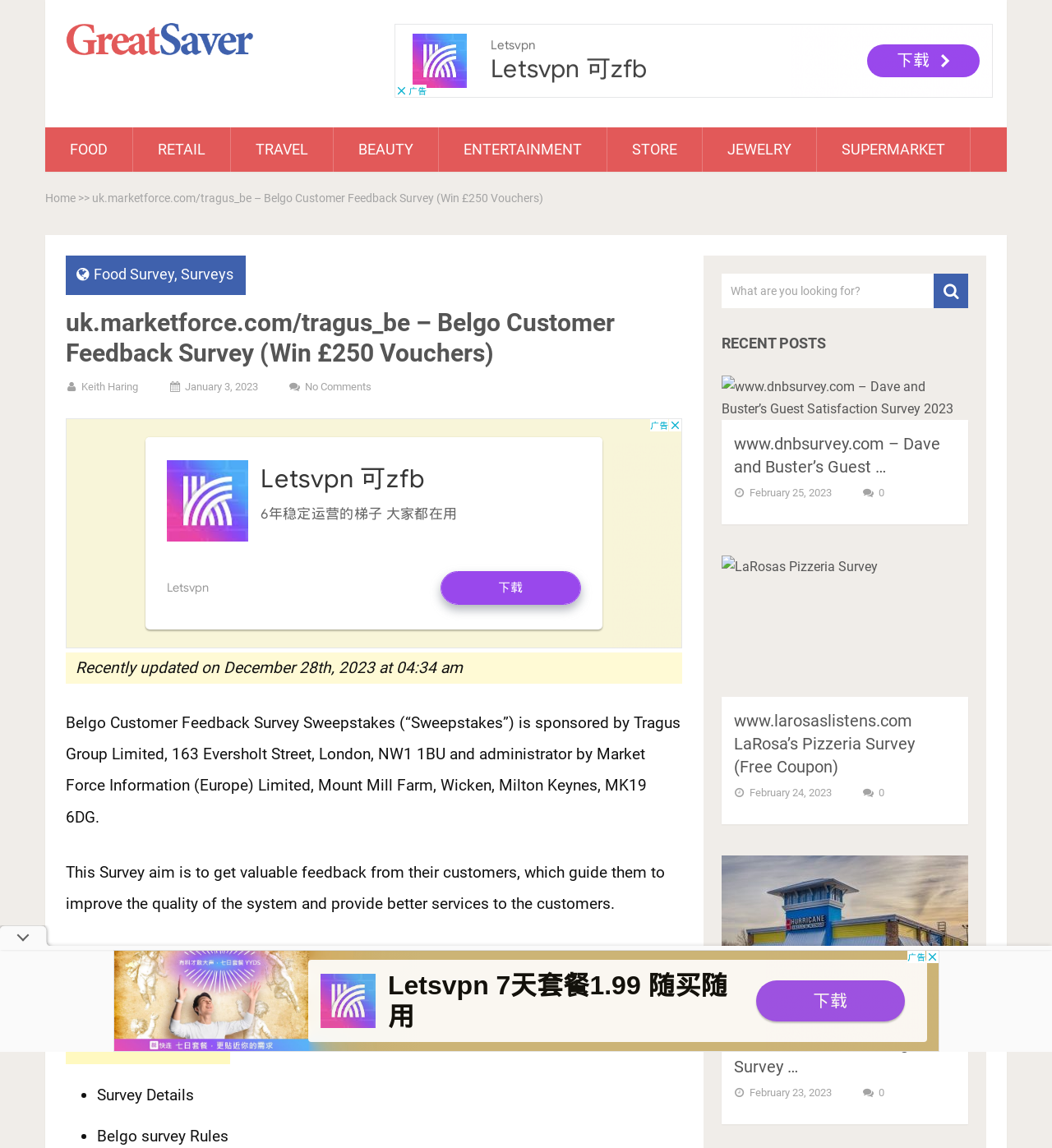Please locate the clickable area by providing the bounding box coordinates to follow this instruction: "Click on the 'www.larosaslistens.com LaRosa’s Pizzeria Survey (Free Coupon)' link".

[0.698, 0.619, 0.87, 0.677]